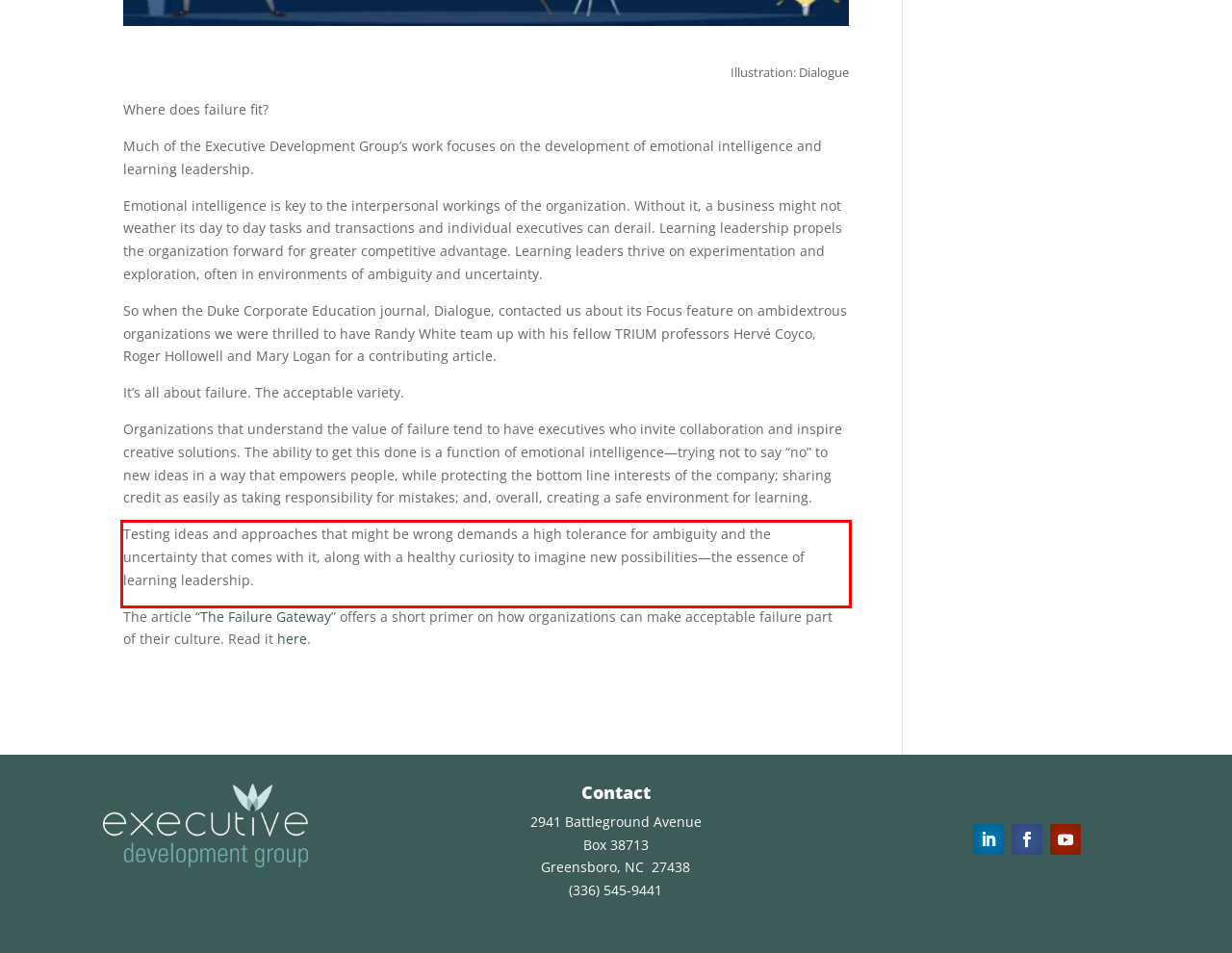You are provided with a webpage screenshot that includes a red rectangle bounding box. Extract the text content from within the bounding box using OCR.

Testing ideas and approaches that might be wrong demands a high tolerance for ambiguity and the uncertainty that comes with it, along with a healthy curiosity to imagine new possibilities—the essence of learning leadership.